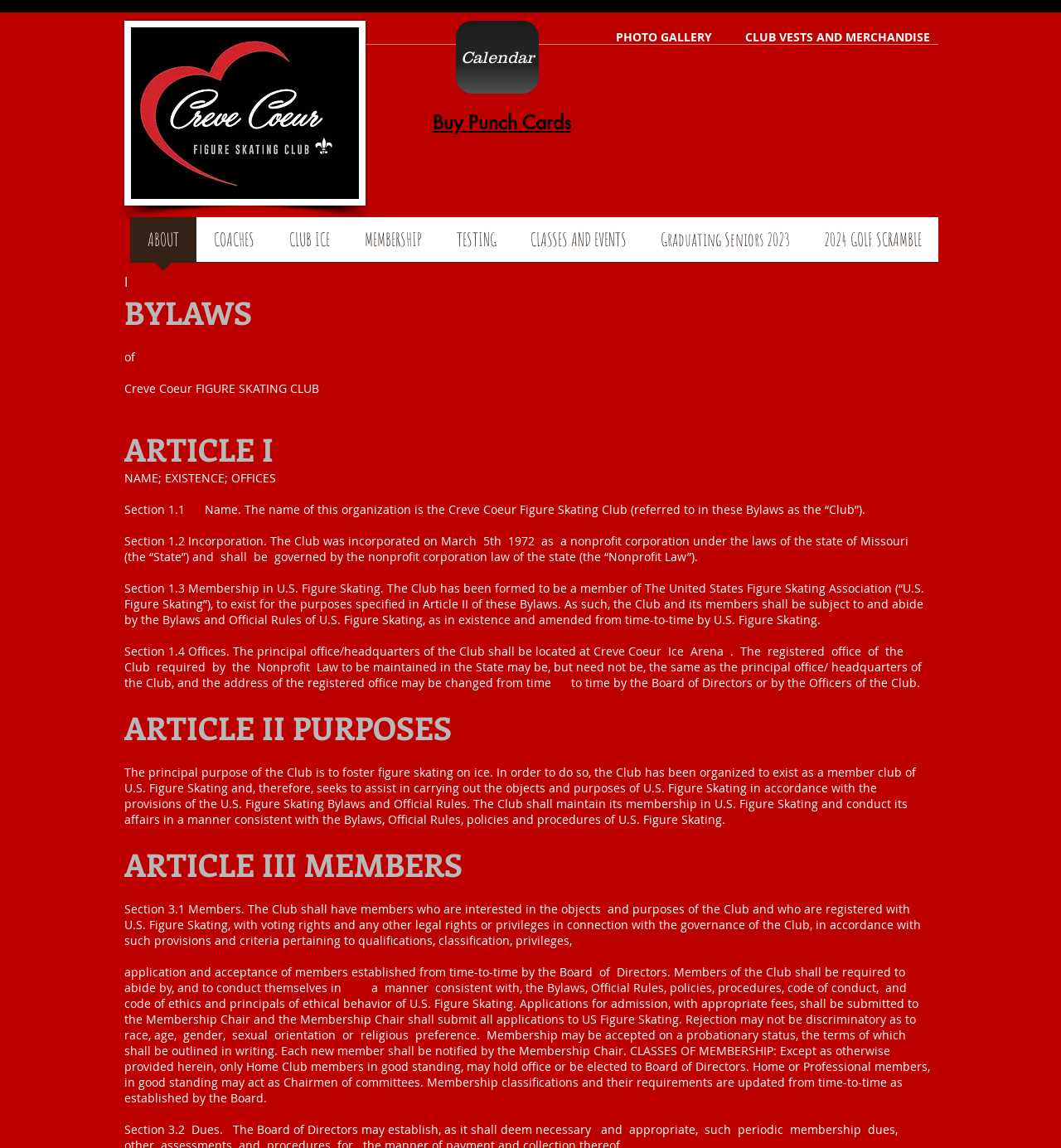Please identify the bounding box coordinates of the region to click in order to complete the given instruction: "Click the 'PHOTO GALLERY' link". The coordinates should be four float numbers between 0 and 1, i.e., [left, top, right, bottom].

[0.552, 0.018, 0.699, 0.047]